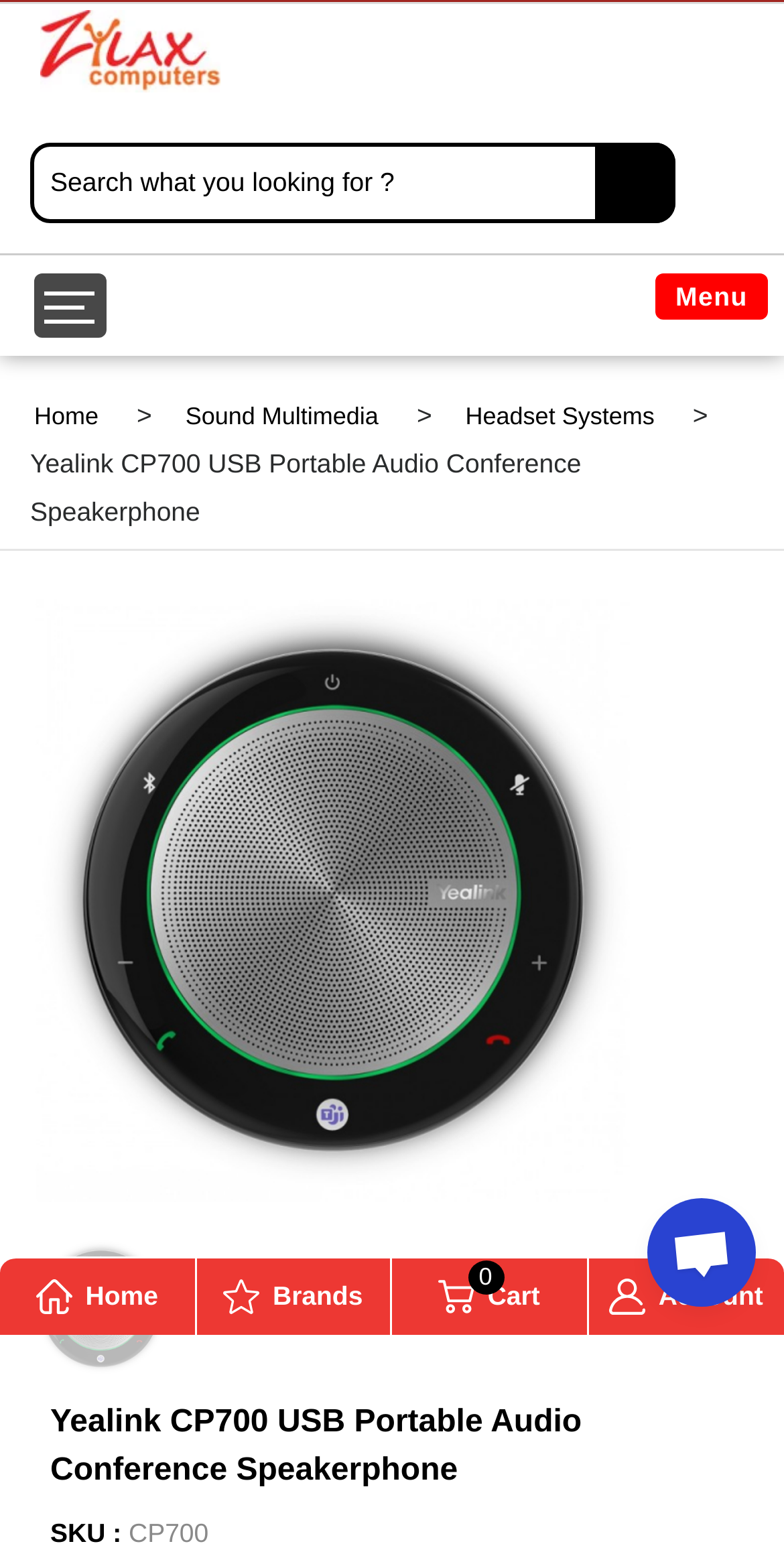Identify the bounding box coordinates of the region that should be clicked to execute the following instruction: "View Yealink CP700 product details".

[0.038, 0.83, 0.218, 0.85]